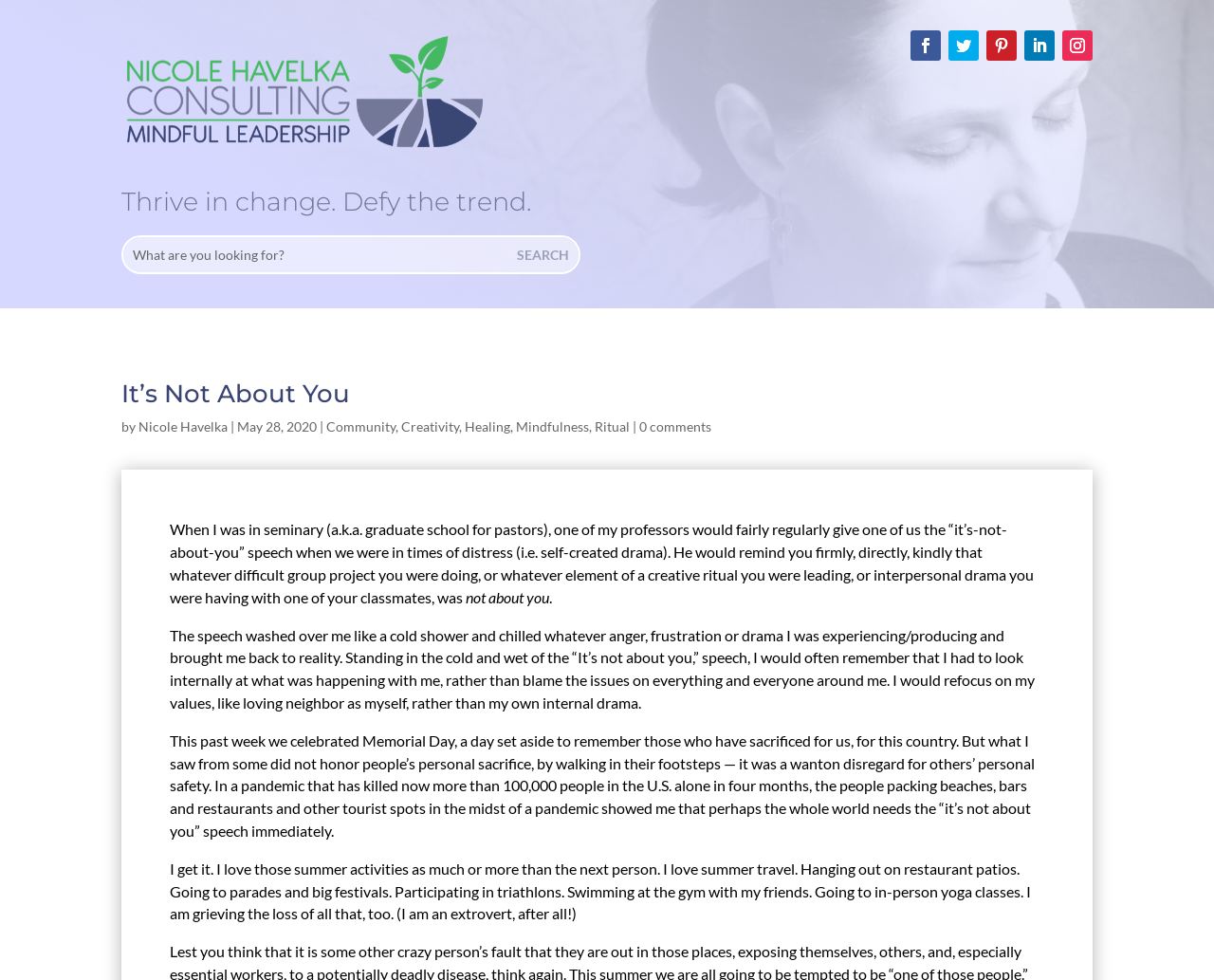What is the author of the article?
Please provide a comprehensive answer based on the details in the screenshot.

I found the author's name by looking for the link element with the text 'Nicole Havelka' and the bounding box coordinates [0.114, 0.427, 0.188, 0.444]. This element is located near the heading element with the text 'It’s Not About You'.